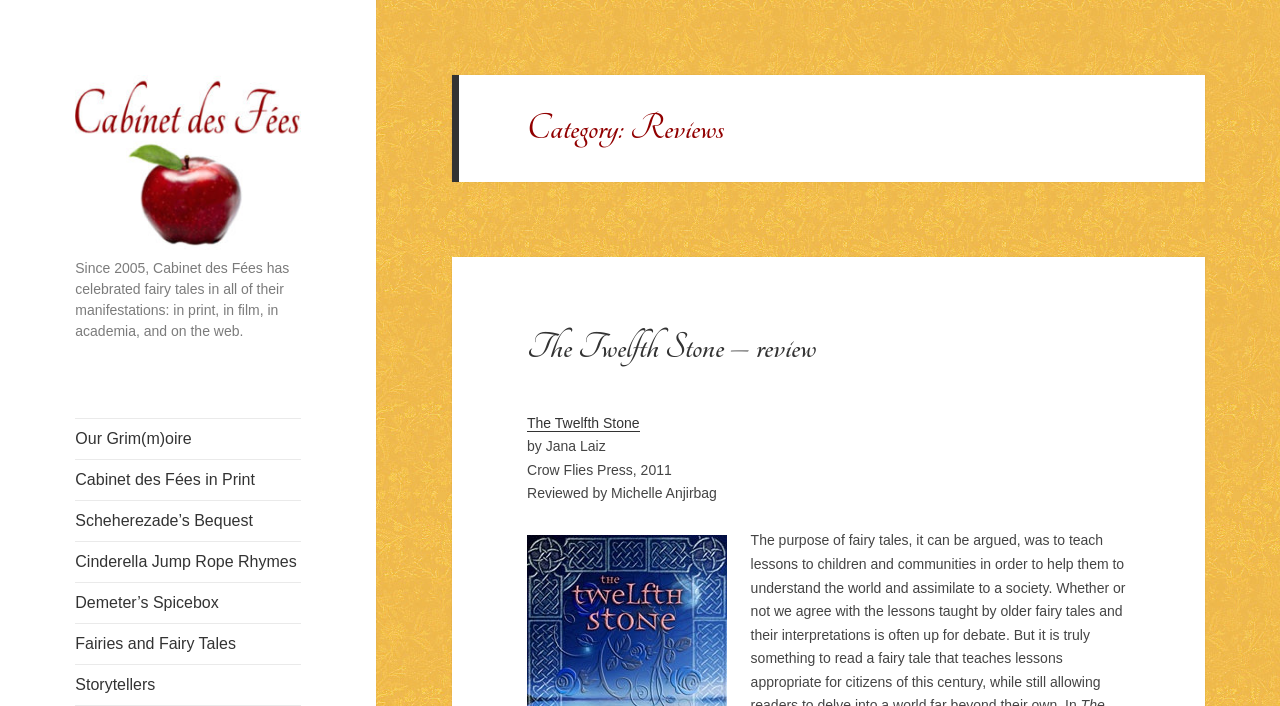Given the webpage screenshot, identify the bounding box of the UI element that matches this description: "Fairies and Fairy Tales".

[0.059, 0.883, 0.235, 0.94]